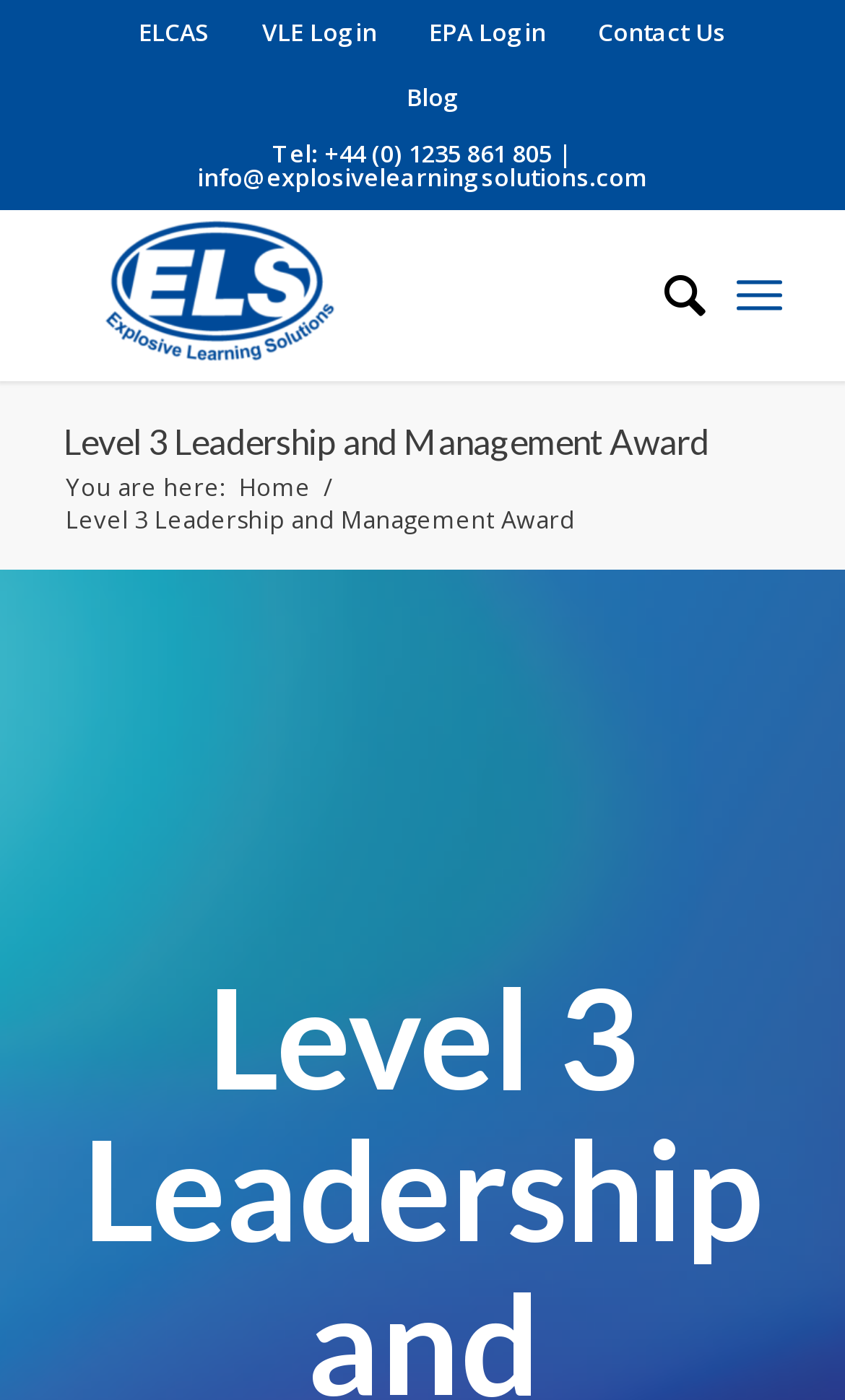Determine the bounding box coordinates for the area that should be clicked to carry out the following instruction: "Read the Blog".

[0.455, 0.062, 0.571, 0.077]